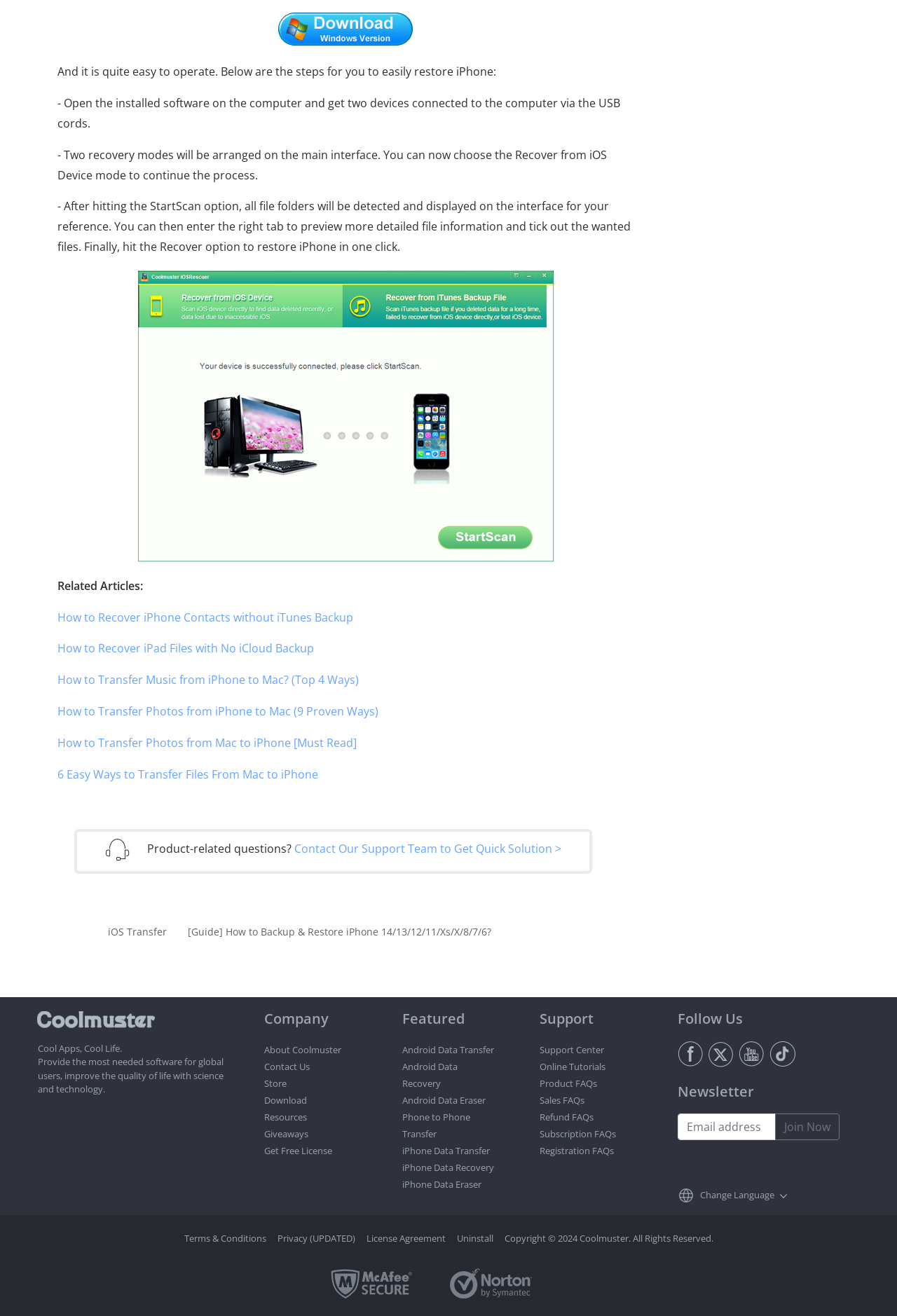What is the company slogan?
Based on the screenshot, give a detailed explanation to answer the question.

The company slogan is displayed at the bottom of the webpage, stating 'Cool Apps, Cool Life', which suggests that the company aims to provide innovative and useful software applications to improve people's lives.